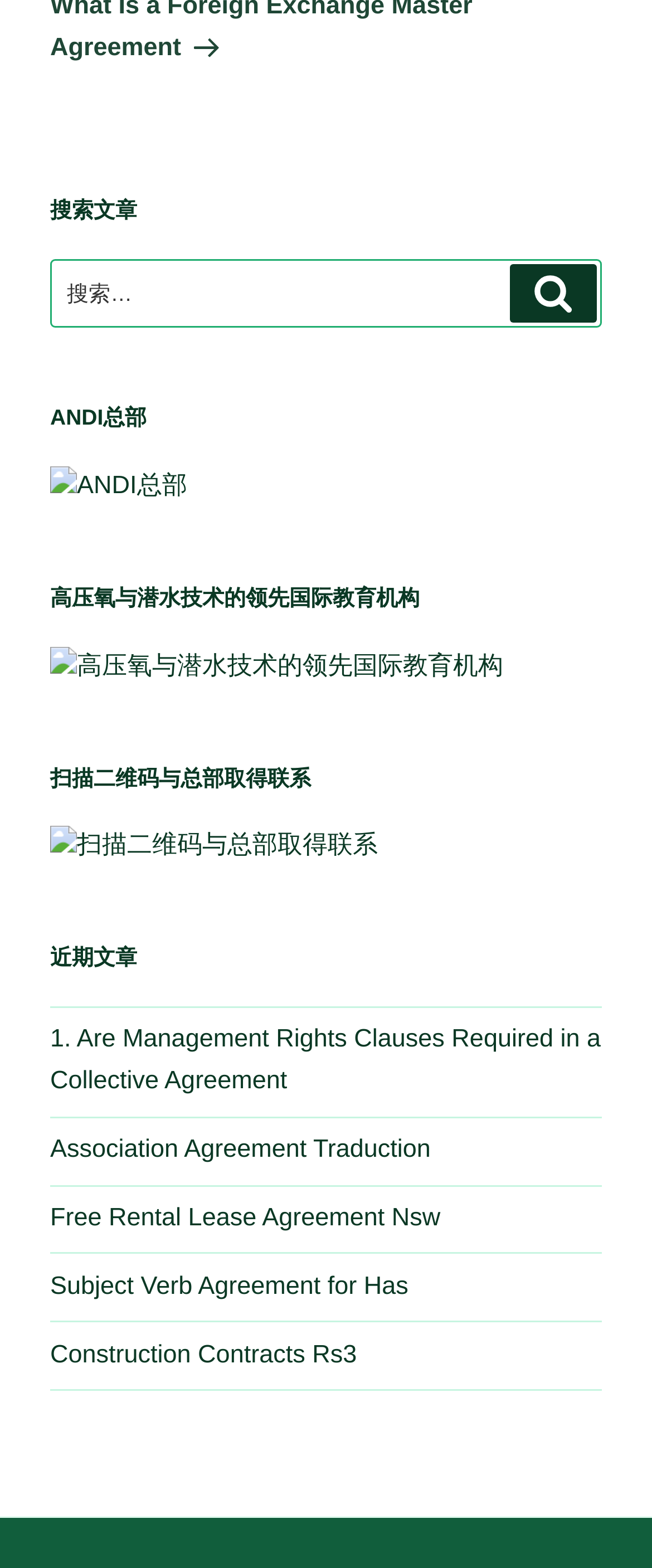Identify the bounding box coordinates of the region I need to click to complete this instruction: "search for specific content".

[0.077, 0.168, 0.154, 0.213]